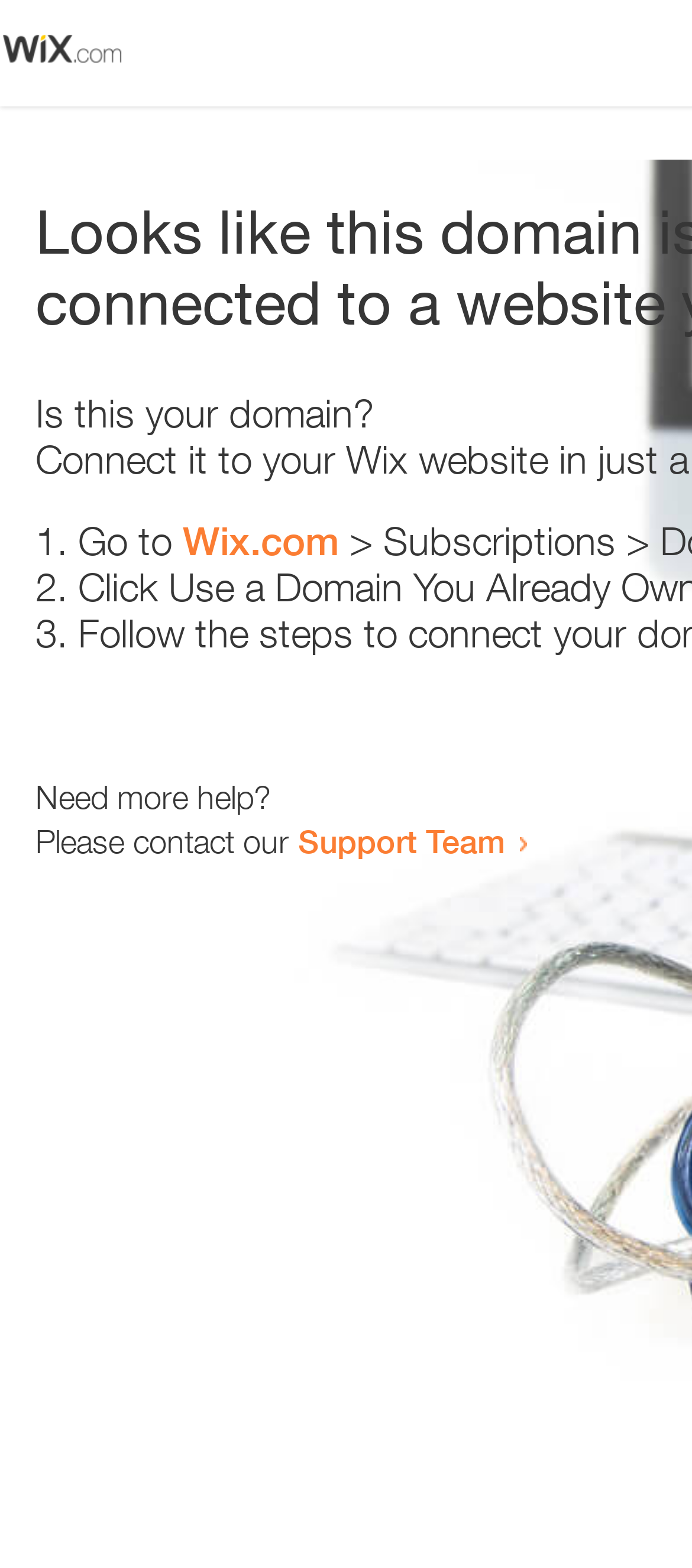Provide a short answer to the following question with just one word or phrase: How many list markers are present?

3